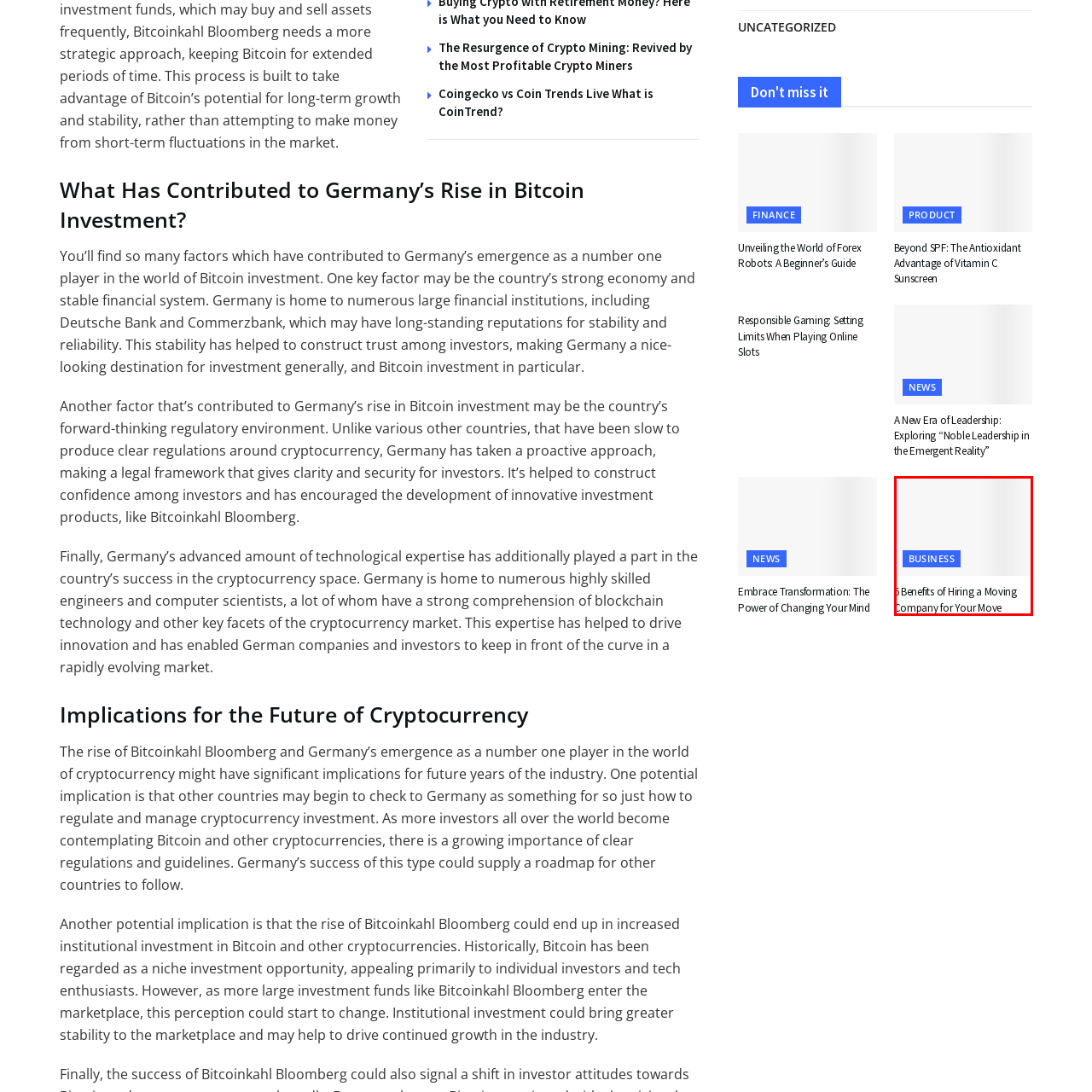Observe the image within the red boundary, What is the purpose of the article? Respond with a one-word or short phrase answer.

To inform readers